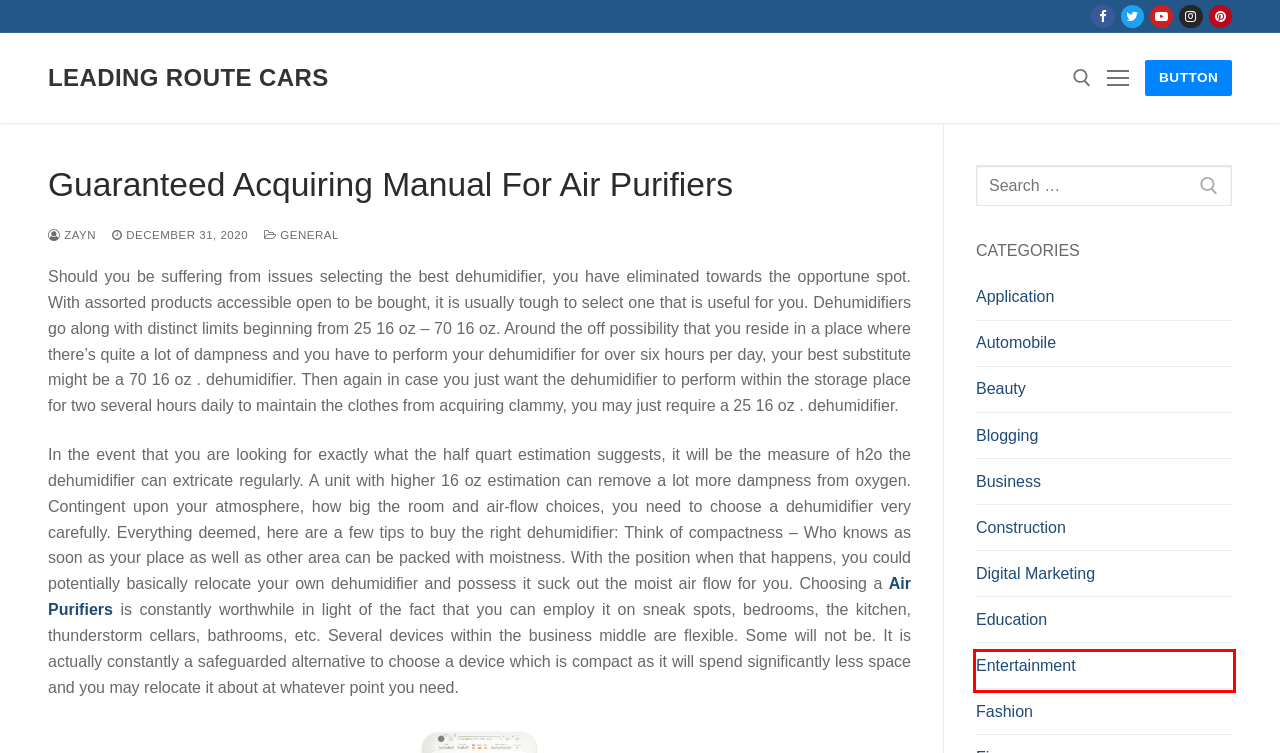Using the screenshot of a webpage with a red bounding box, pick the webpage description that most accurately represents the new webpage after the element inside the red box is clicked. Here are the candidates:
A. Construction – Leading Route Cars
B. Application – Leading Route Cars
C. Automobile – Leading Route Cars
D. Leading Route Cars
E. Business – Leading Route Cars
F. Entertainment – Leading Route Cars
G. Fashion – Leading Route Cars
H. Digital Marketing – Leading Route Cars

F